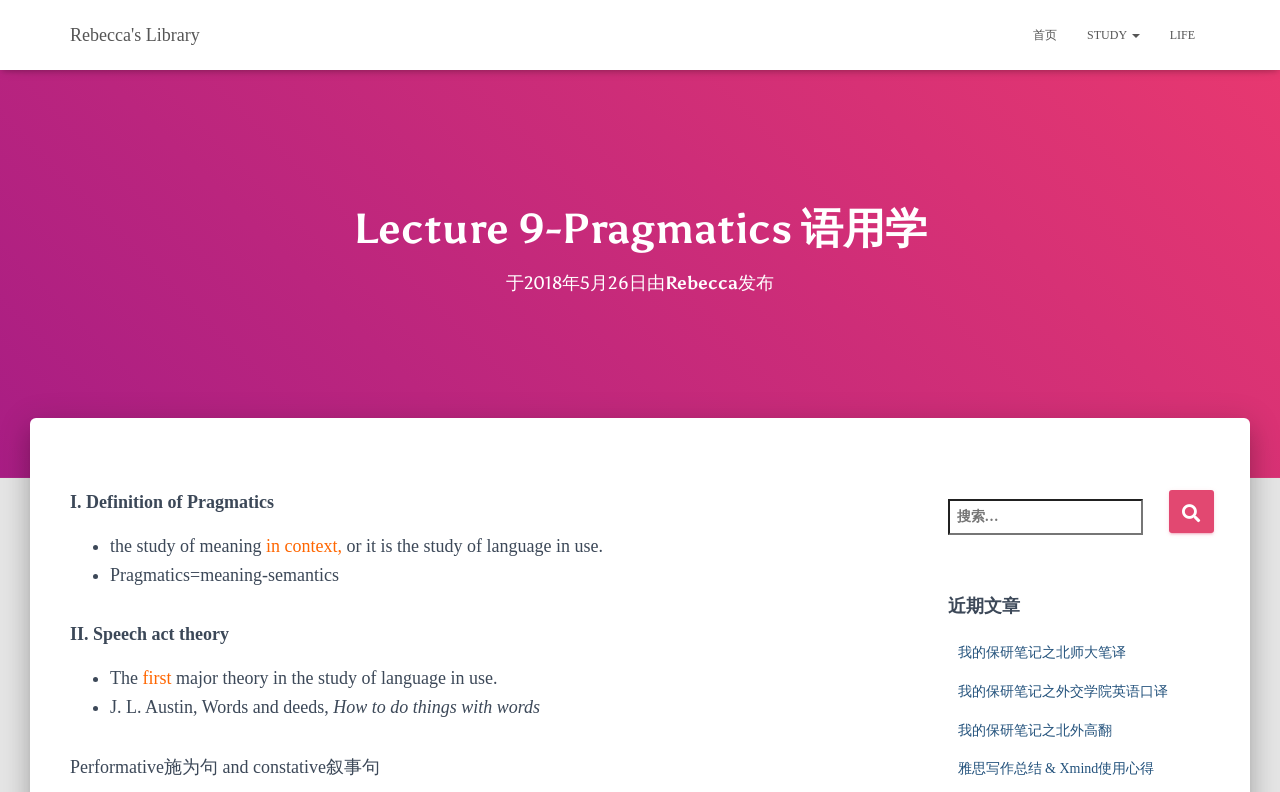Calculate the bounding box coordinates for the UI element based on the following description: "雅思写作总结 & Xmind使用心得". Ensure the coordinates are four float numbers between 0 and 1, i.e., [left, top, right, bottom].

[0.748, 0.961, 0.902, 0.98]